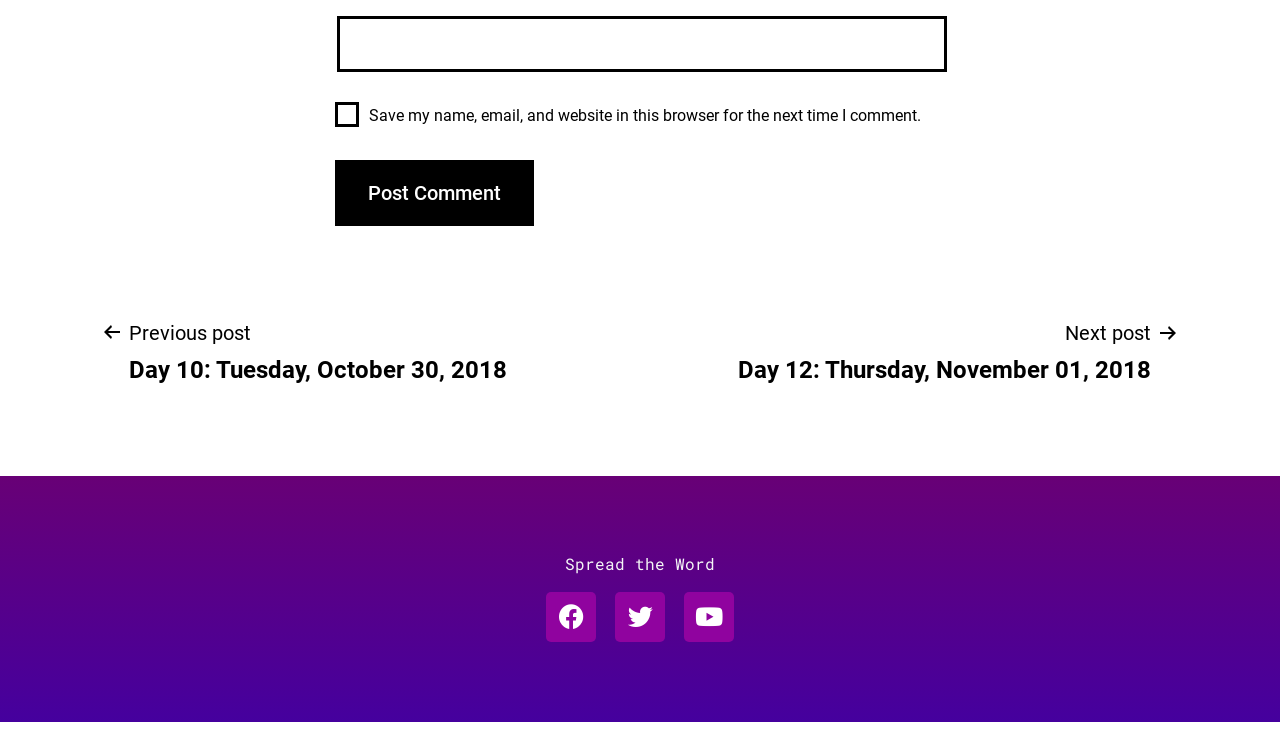Could you find the bounding box coordinates of the clickable area to complete this instruction: "Share on Facebook"?

[0.427, 0.787, 0.466, 0.853]